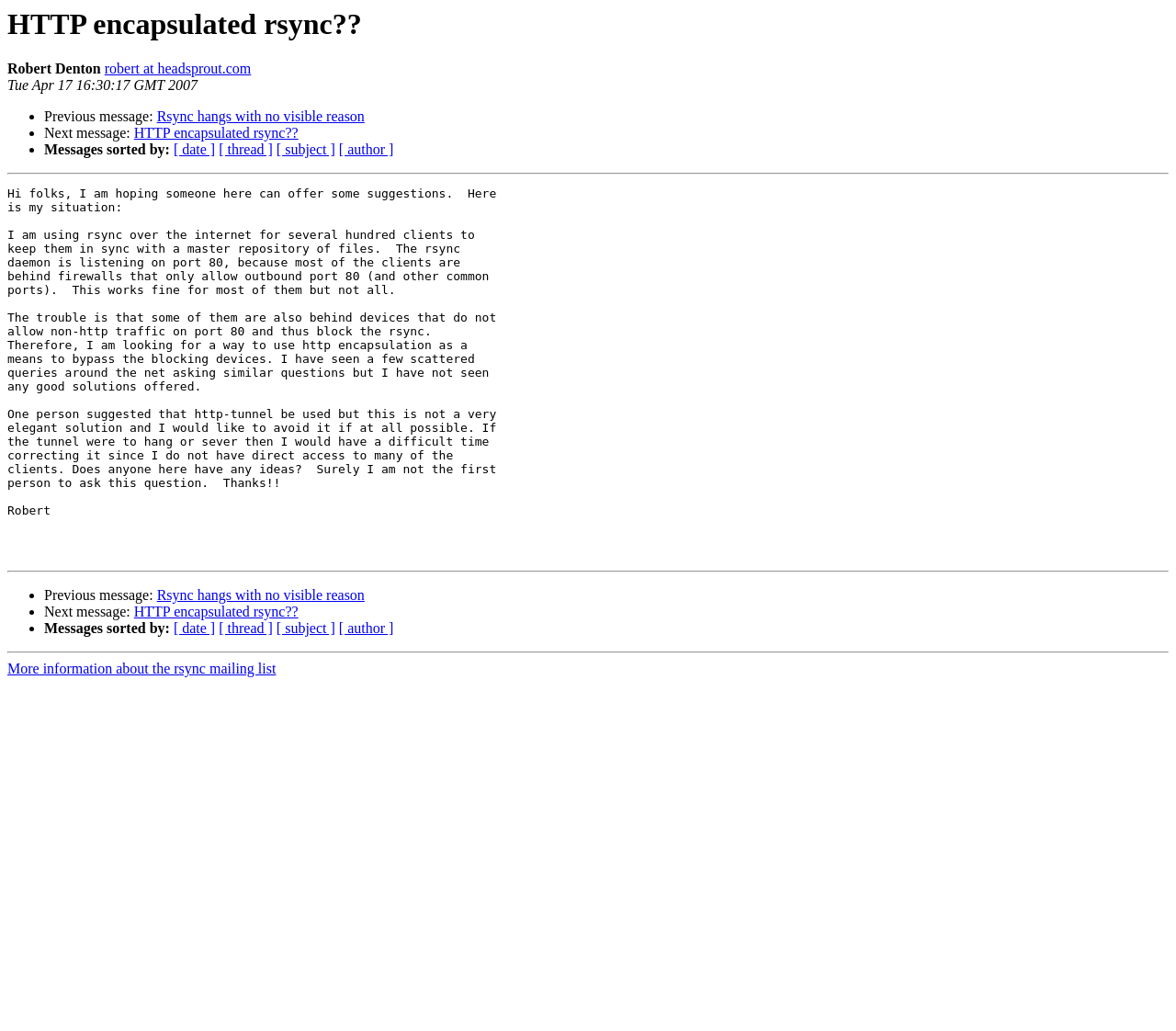Please identify the coordinates of the bounding box for the clickable region that will accomplish this instruction: "Enter email address".

None